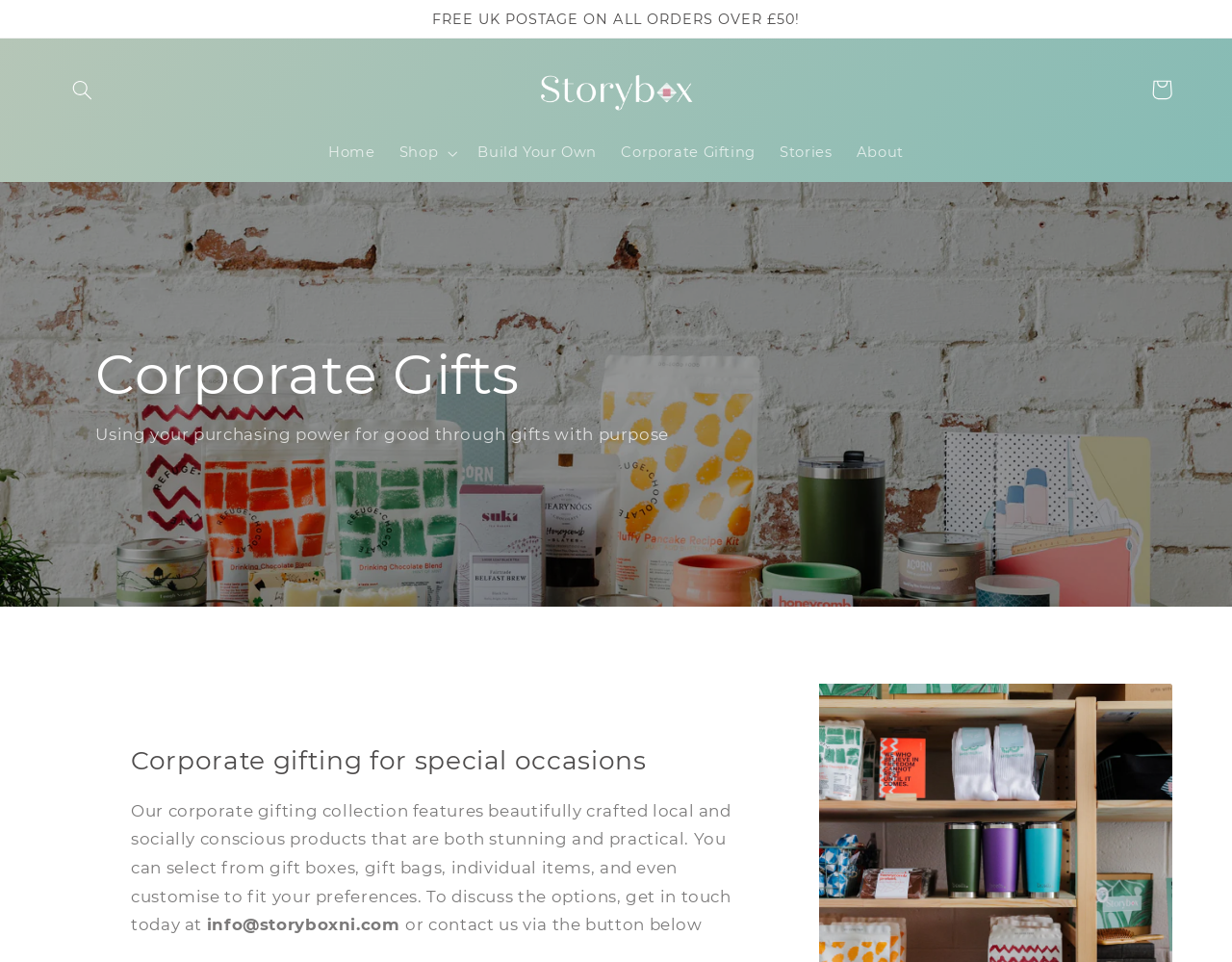What is the minimum order value for free UK postage?
By examining the image, provide a one-word or phrase answer.

£50